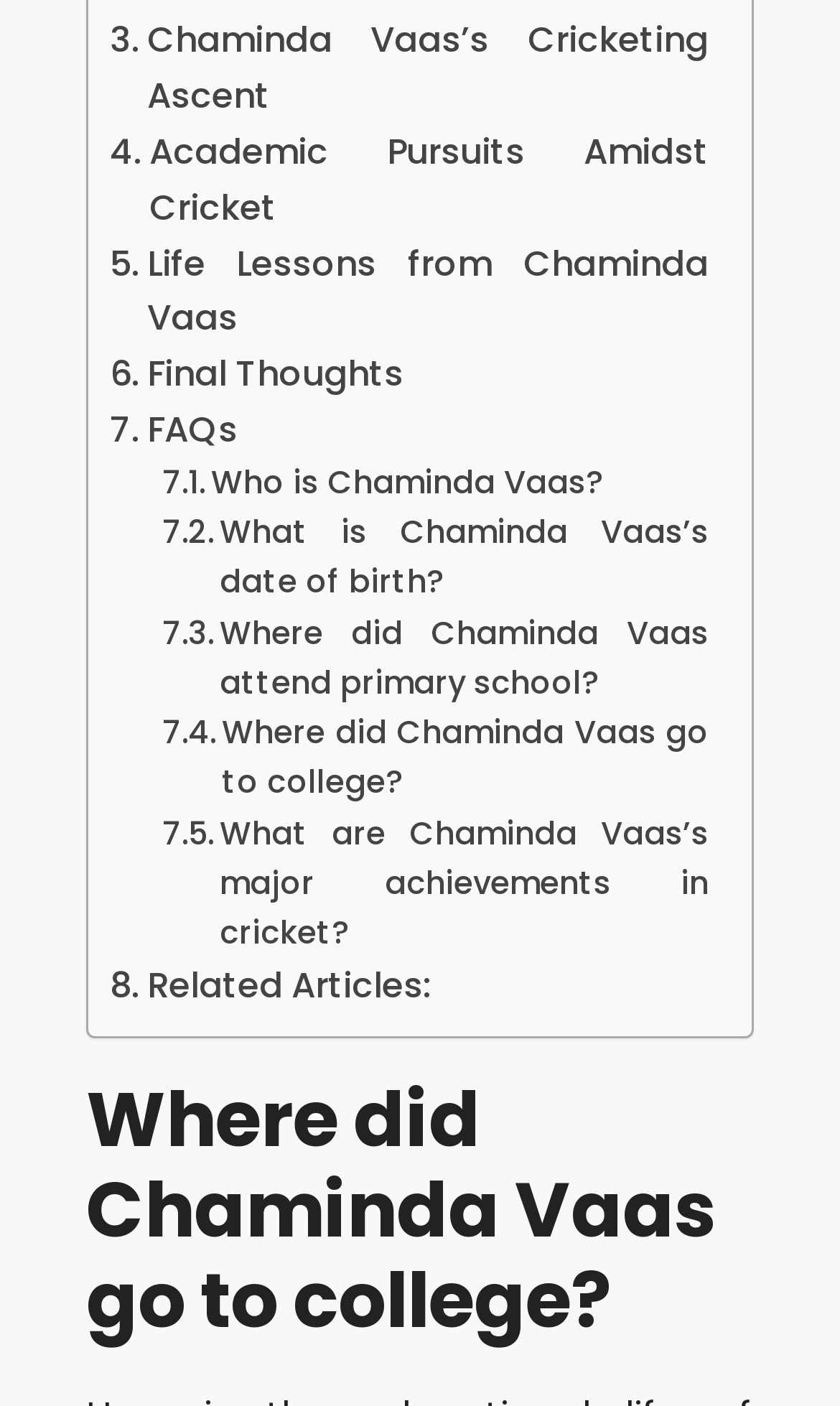Please identify the bounding box coordinates of the element I need to click to follow this instruction: "Check for disabled facilities".

None